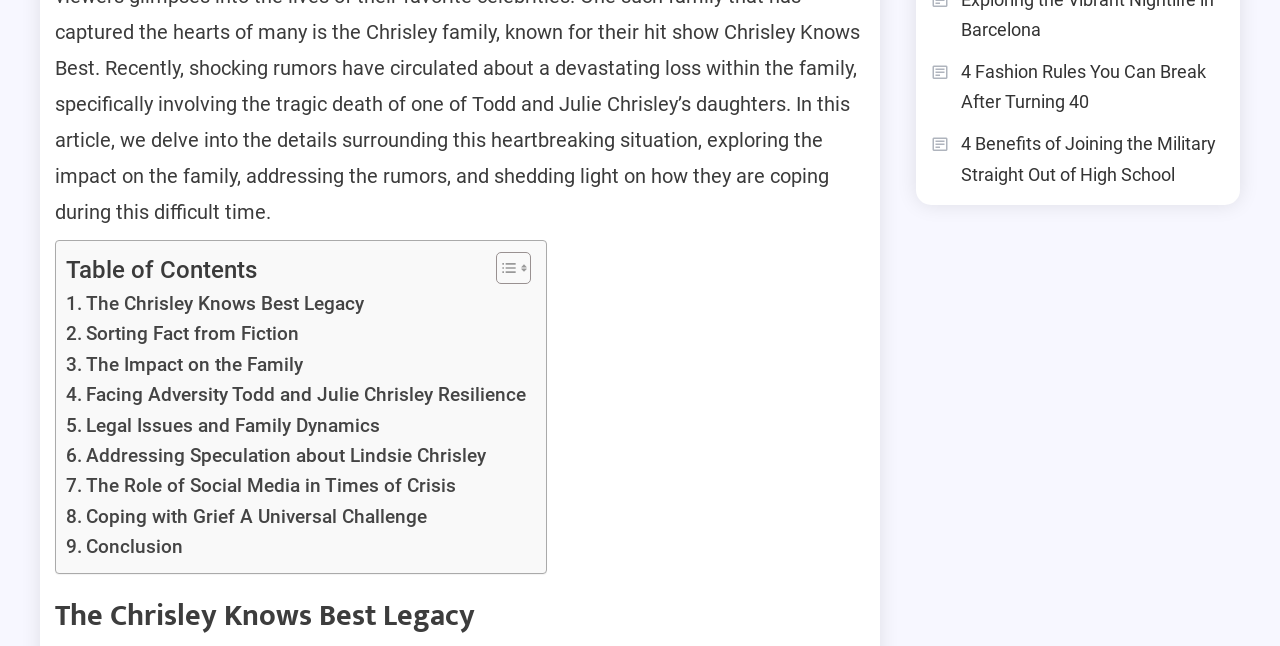Please indicate the bounding box coordinates for the clickable area to complete the following task: "Read about The Chrisley Knows Best Legacy". The coordinates should be specified as four float numbers between 0 and 1, i.e., [left, top, right, bottom].

[0.052, 0.447, 0.284, 0.494]